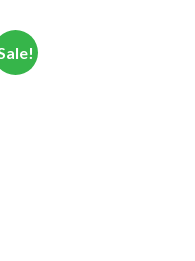What is the purpose of the sticker?
Based on the image, answer the question in a detailed manner.

The caption explains that the sticker is typically used to indicate a special discount or promotional offer. This implies that the sticker is meant to draw attention to a limited-time deal or sale, making it easier for customers to spot the offer.